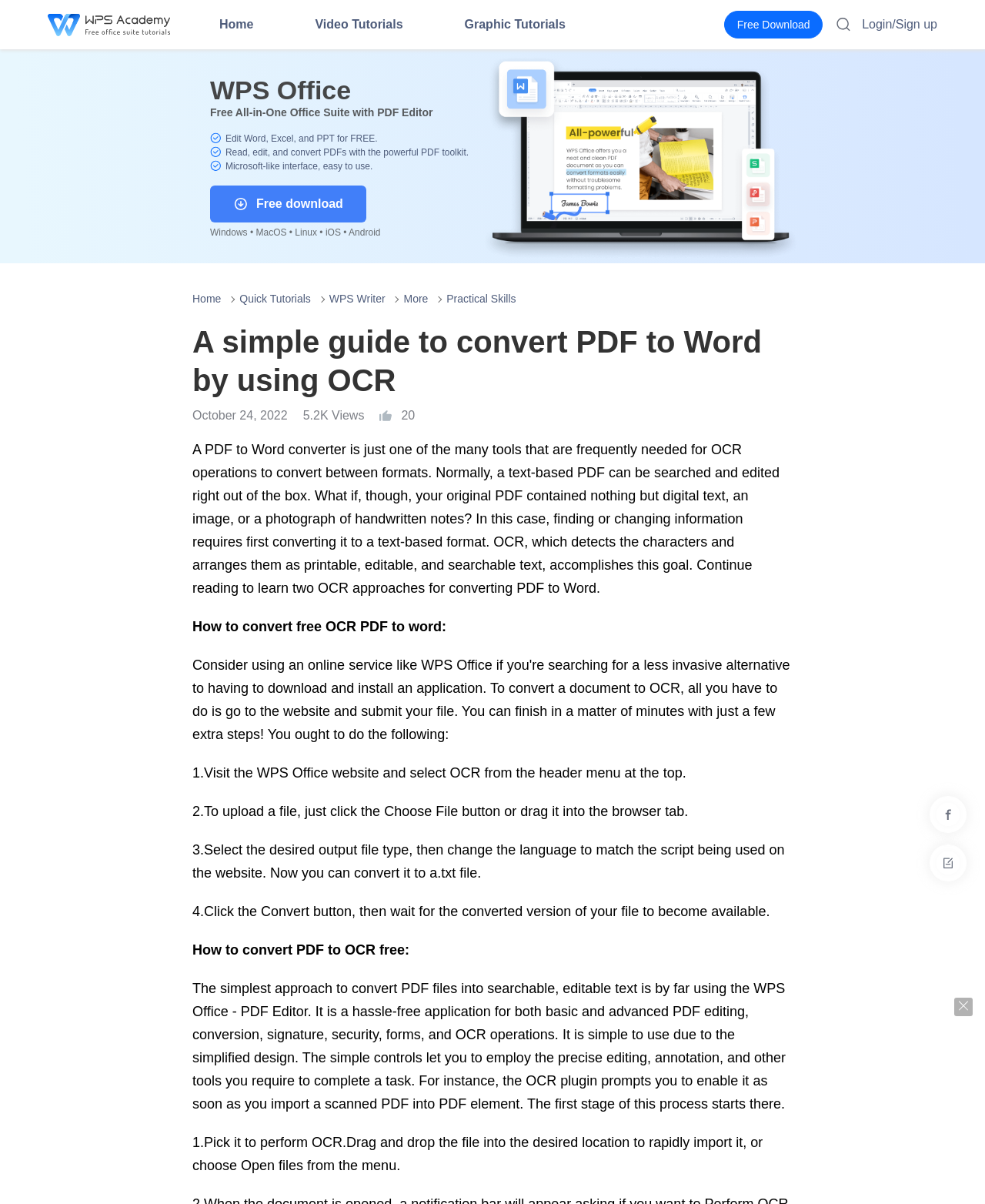Find the bounding box coordinates of the element to click in order to complete this instruction: "Click Home". The bounding box coordinates must be four float numbers between 0 and 1, denoted as [left, top, right, bottom].

[0.191, 0.0, 0.289, 0.041]